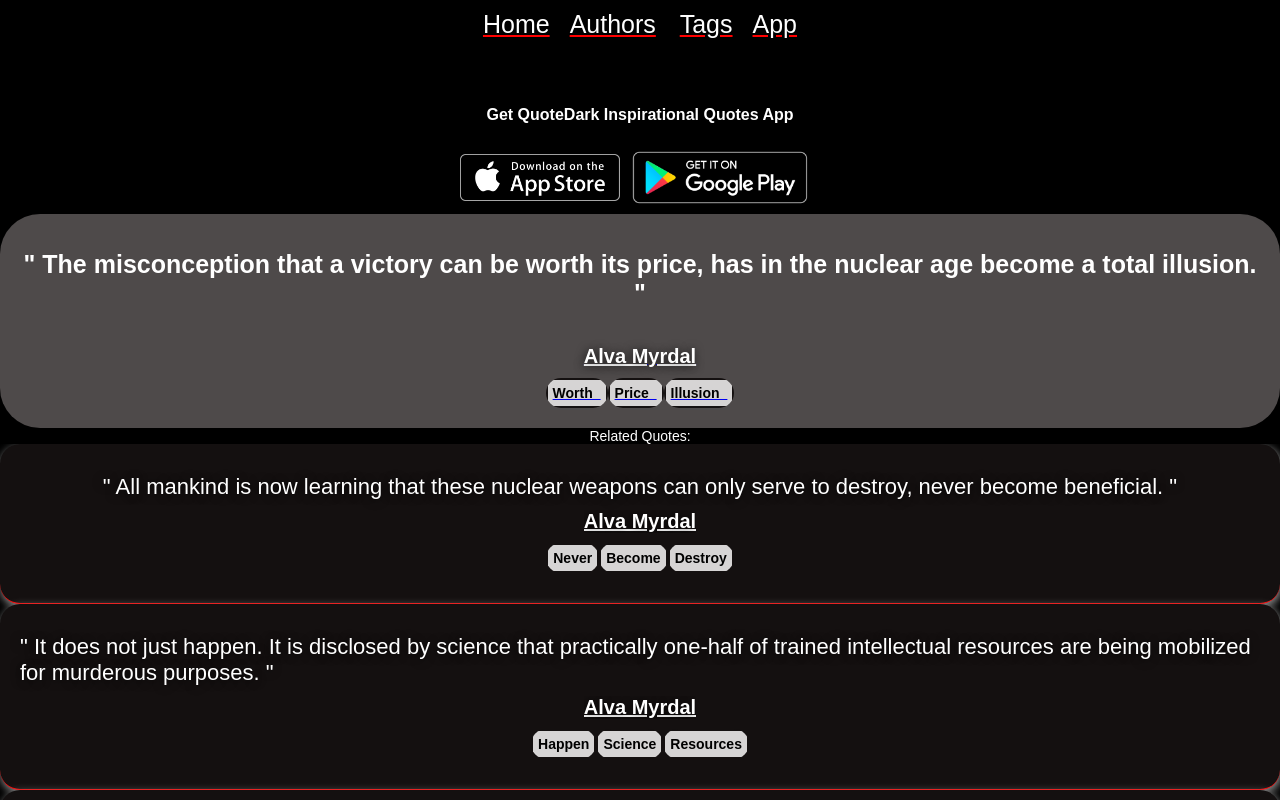Please specify the bounding box coordinates of the clickable region necessary for completing the following instruction: "go to home page". The coordinates must consist of four float numbers between 0 and 1, i.e., [left, top, right, bottom].

[0.377, 0.012, 0.429, 0.049]